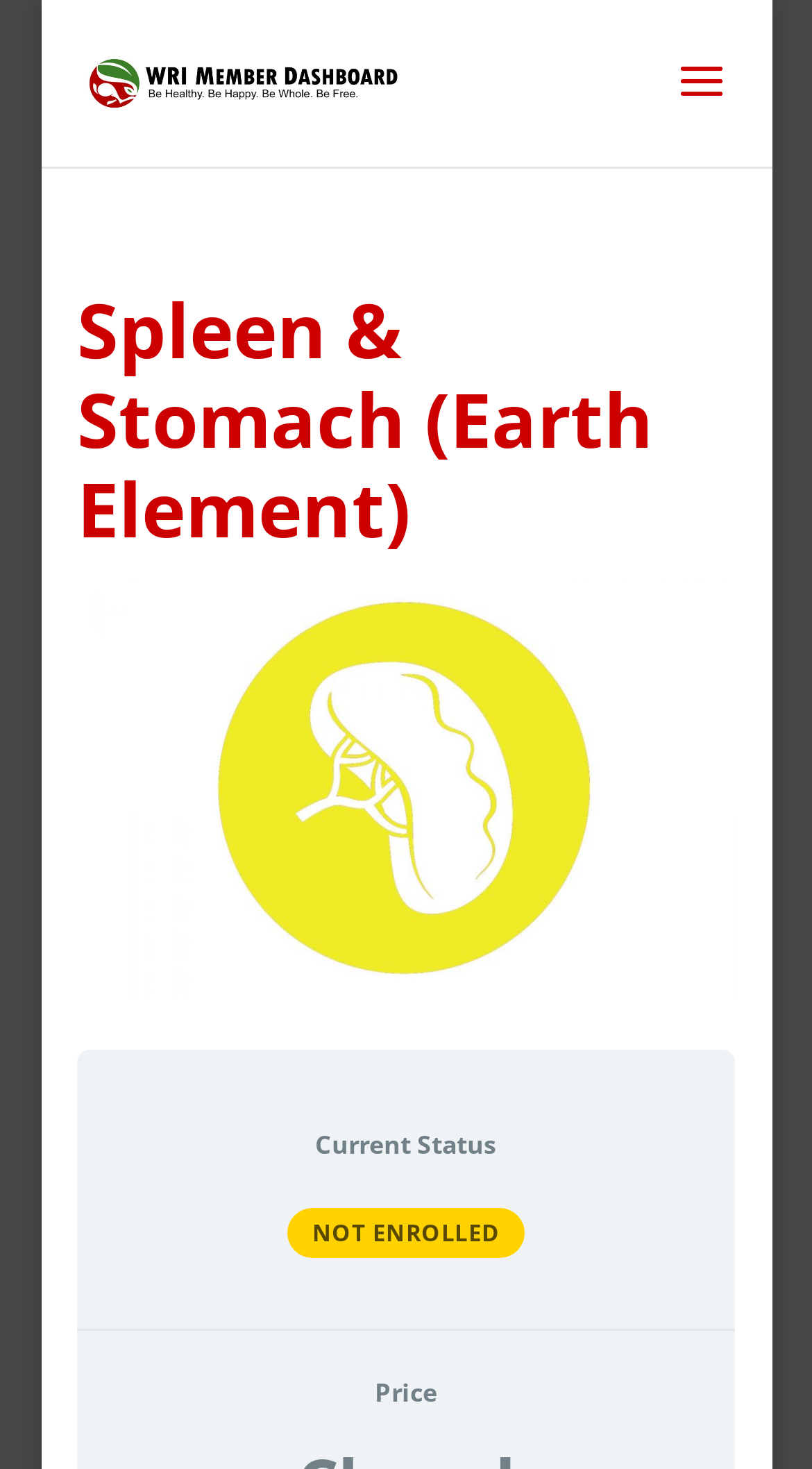Consider the image and give a detailed and elaborate answer to the question: 
What is the topic of the course?

I found the heading 'Spleen & Stomach (Earth Element)' on the webpage, which suggests that it is the topic of the course.